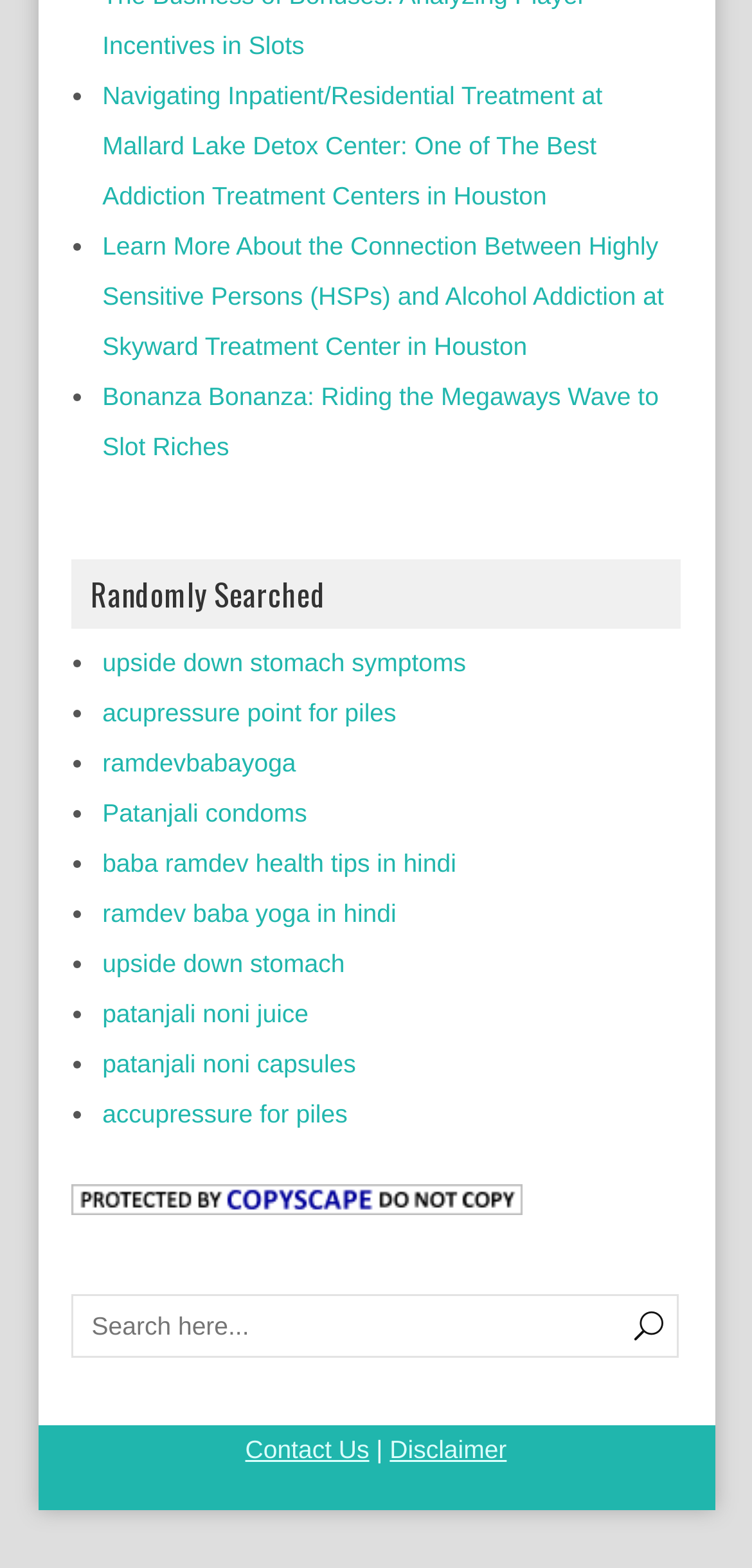Show the bounding box coordinates for the element that needs to be clicked to execute the following instruction: "Search for something". Provide the coordinates in the form of four float numbers between 0 and 1, i.e., [left, top, right, bottom].

[0.095, 0.825, 0.902, 0.865]